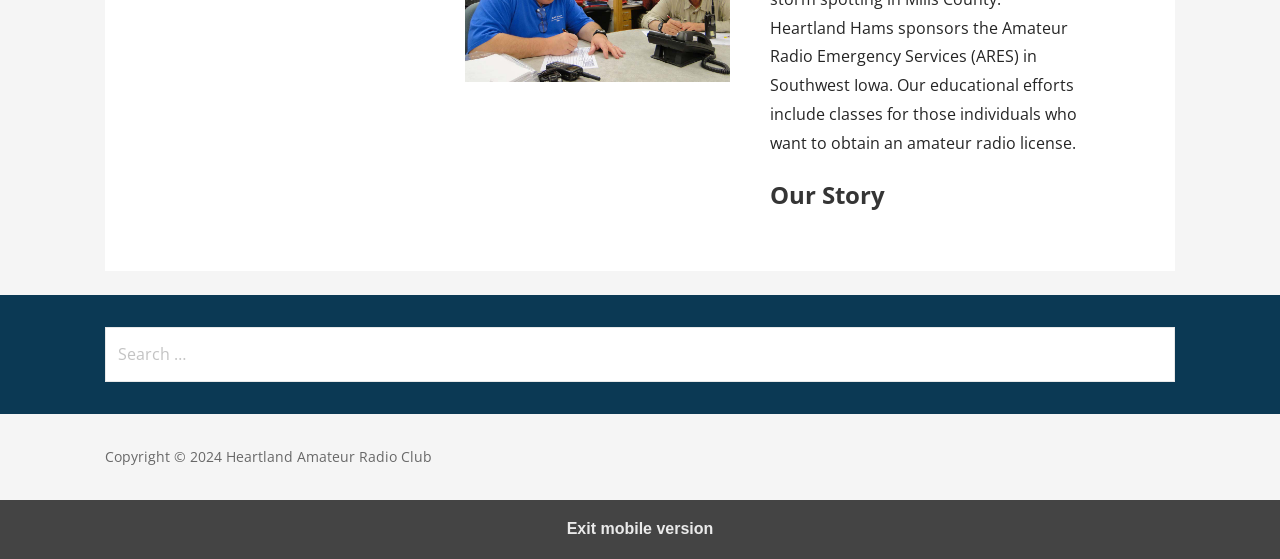Provide the bounding box coordinates of the HTML element described by the text: "Exit mobile version".

[0.0, 0.895, 1.0, 1.0]